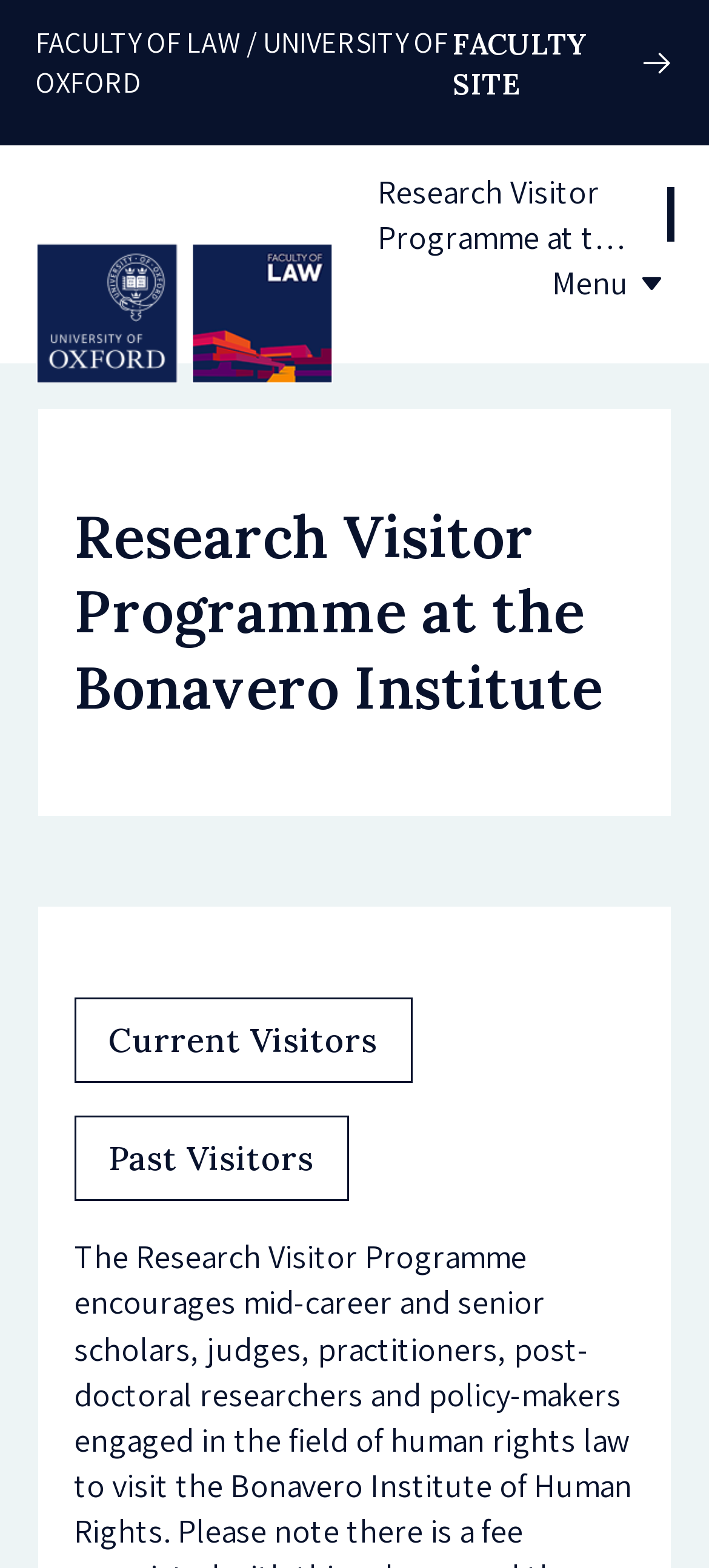Please answer the following question as detailed as possible based on the image: 
What is the purpose of the 'Skip to main content' link?

I inferred the answer by considering the purpose of a 'Skip to main content' link, which is typically used to allow users to bypass the navigation and go directly to the main content of the page, making it more accessible to users with disabilities.